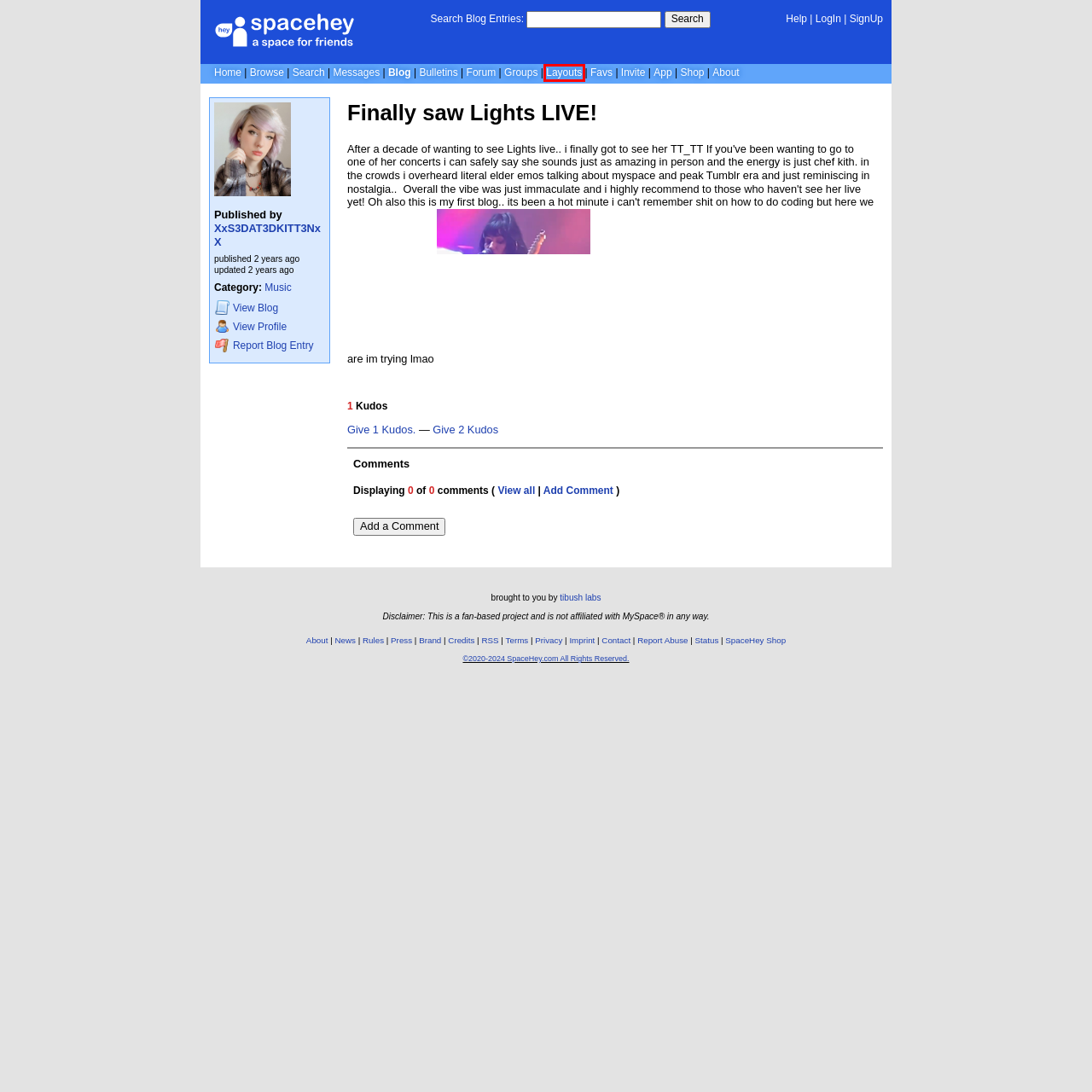Analyze the webpage screenshot with a red bounding box highlighting a UI element. Select the description that best matches the new webpage after clicking the highlighted element. Here are the options:
A. SpaceHey — a space for friends.
B. Report Content (blog_entry_395272) | SpaceHey
C. Forums | SpaceHey
D. XxS3DAT3DKITT3NxX's Profile | SpaceHey
E. Login | SpaceHey
F. tibush labs
G. Layouts | SpaceHey
H. Instant Messenger (IM) | SpaceHey

G